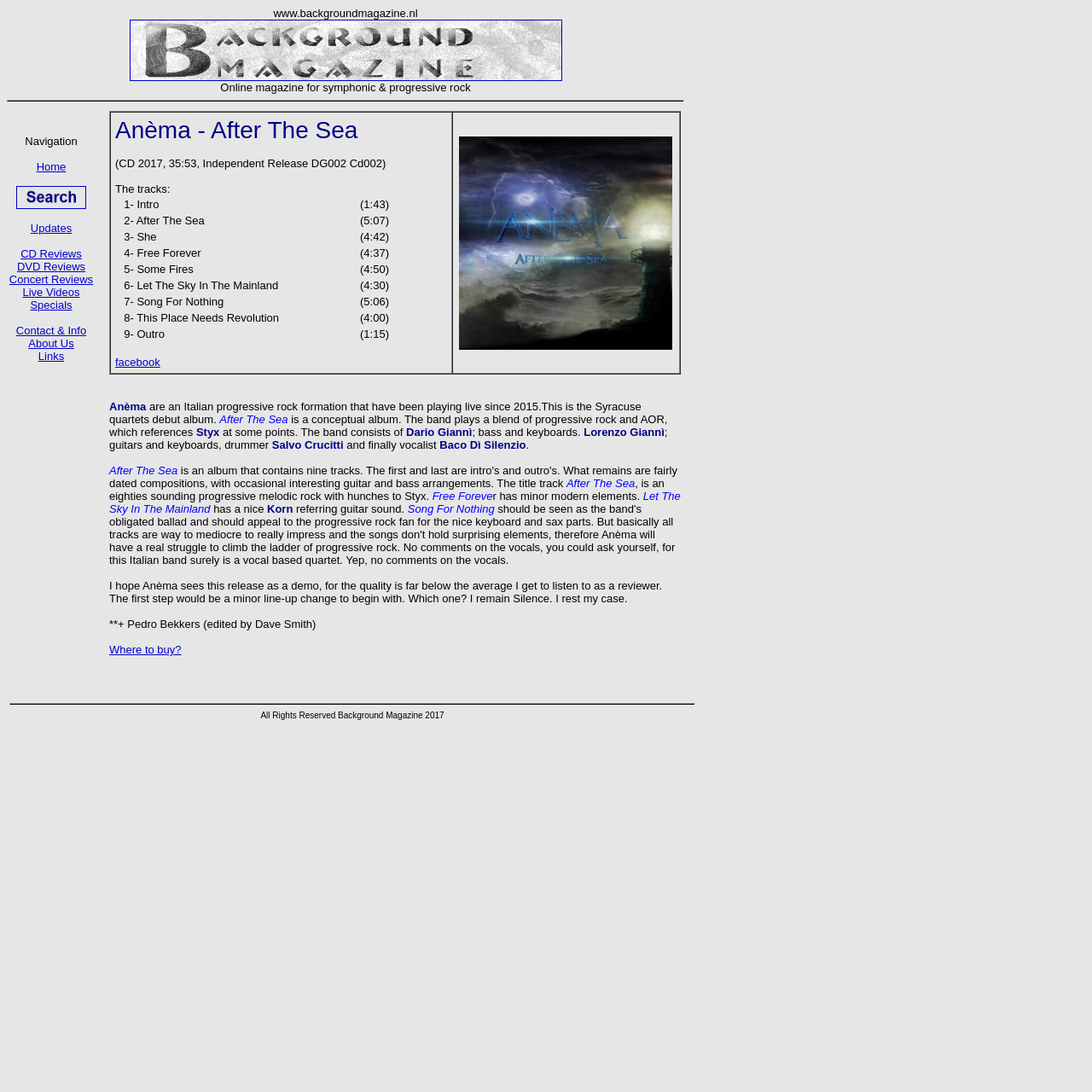Determine the bounding box coordinates in the format (top-left x, top-left y, bottom-right x, bottom-right y). Ensure all values are floating point numbers between 0 and 1. Identify the bounding box of the UI element described by: facebook

[0.105, 0.326, 0.147, 0.338]